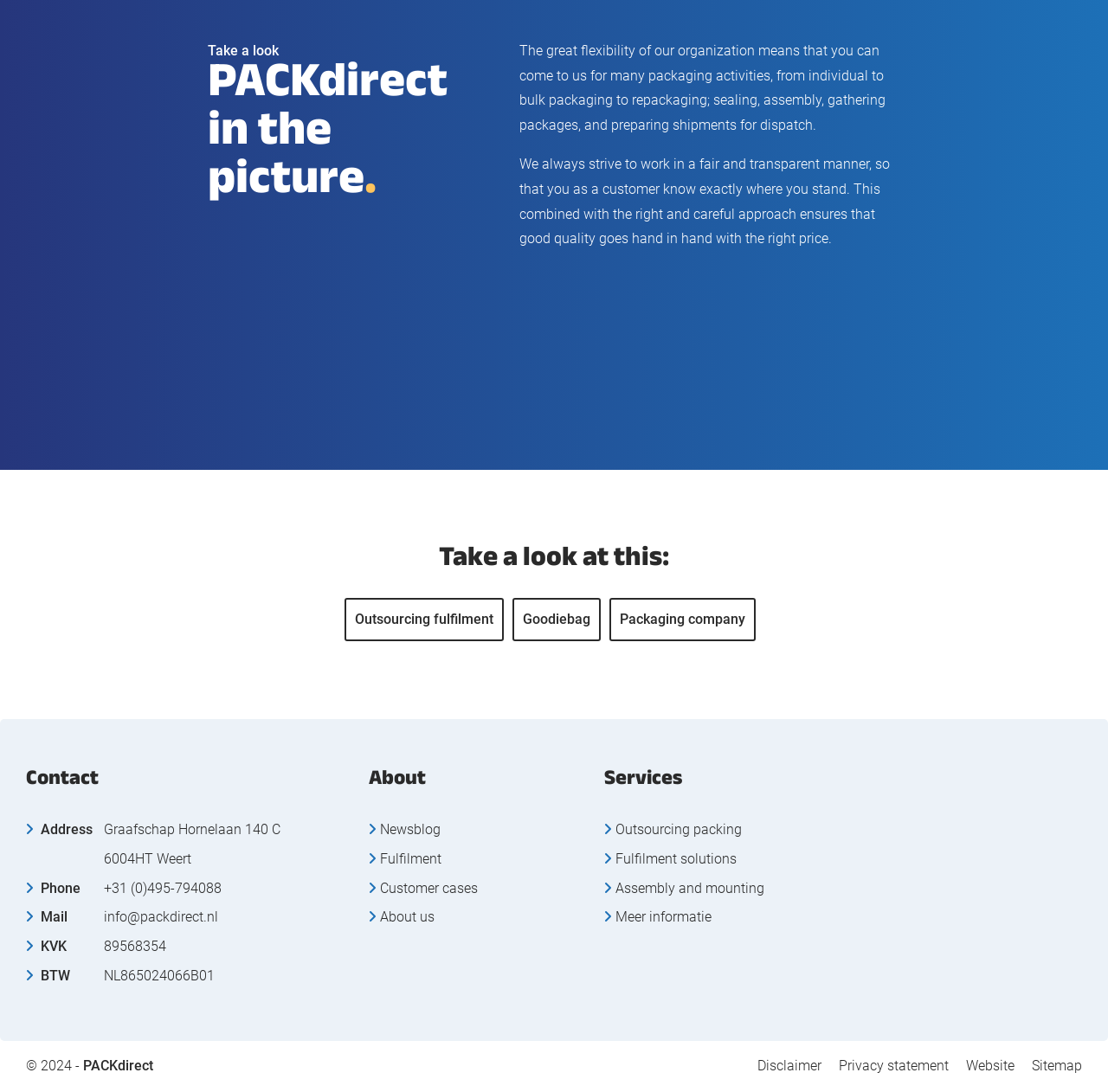Give a one-word or short phrase answer to the question: 
What is the name of the company?

PACKdirect